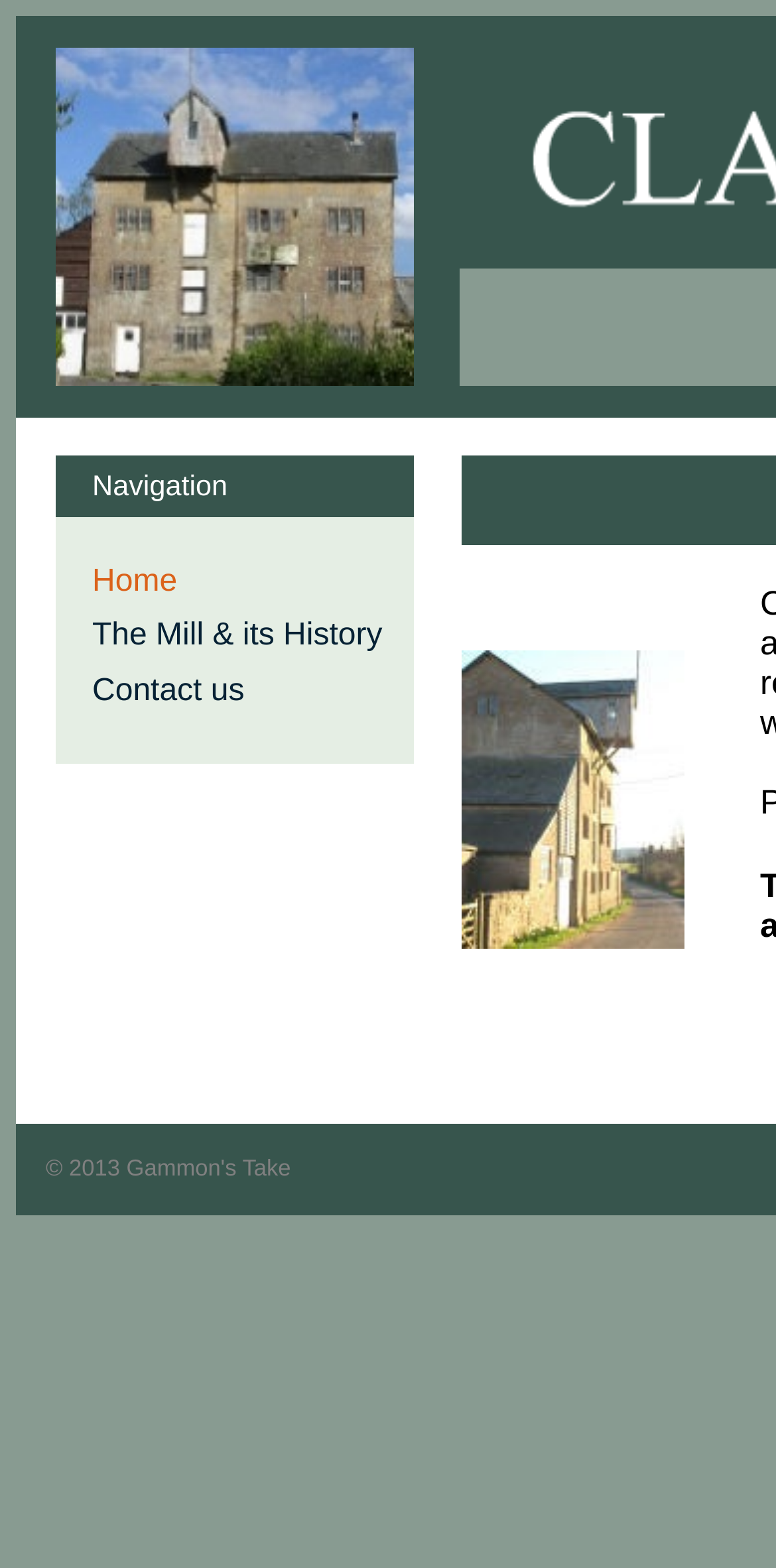What is the name of the link at the bottom of the page?
Use the screenshot to answer the question with a single word or phrase.

Gammon's Take